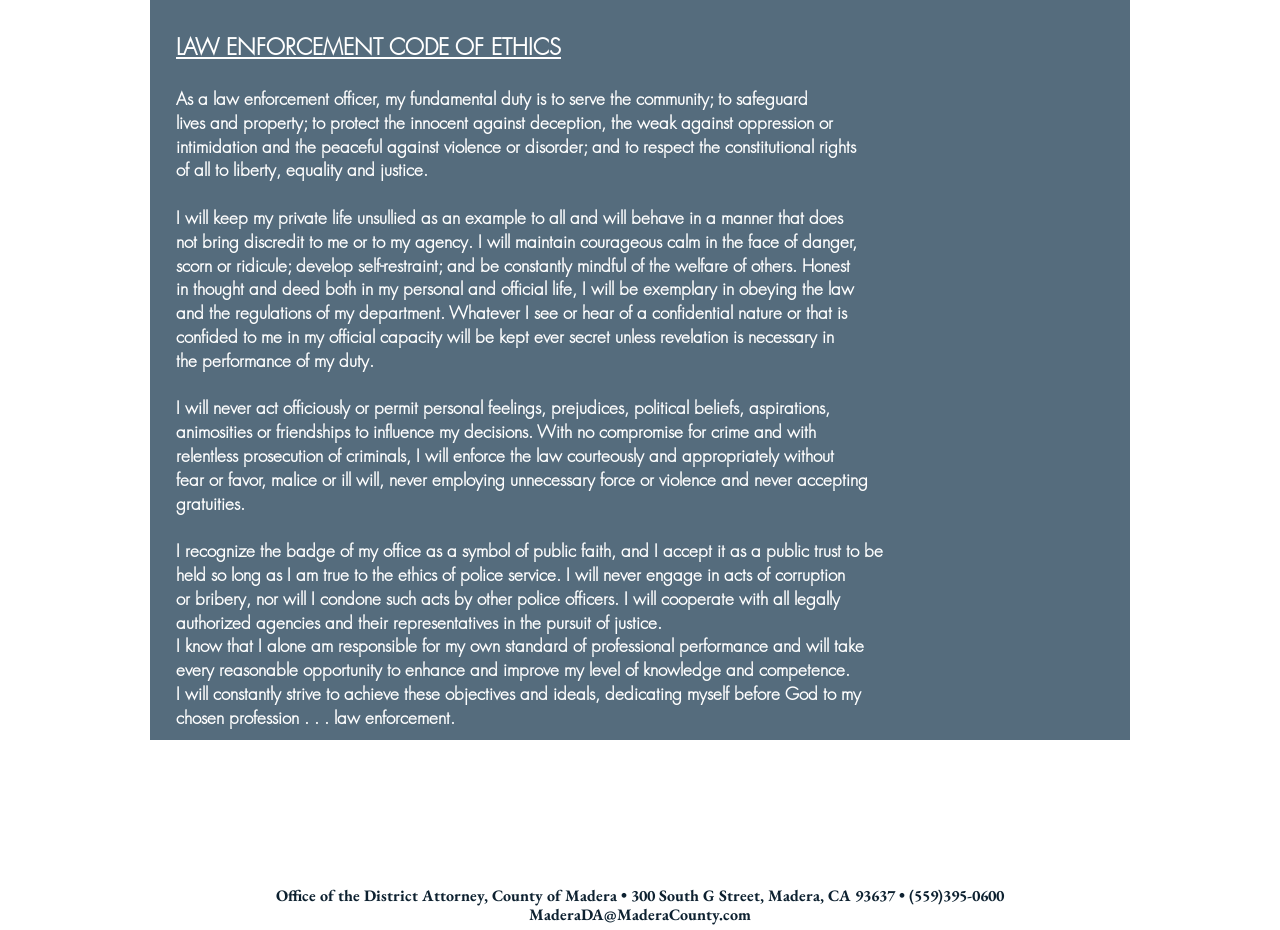What is the officer's responsibility regarding confidential information?
Please answer using one word or phrase, based on the screenshot.

Keep it secret